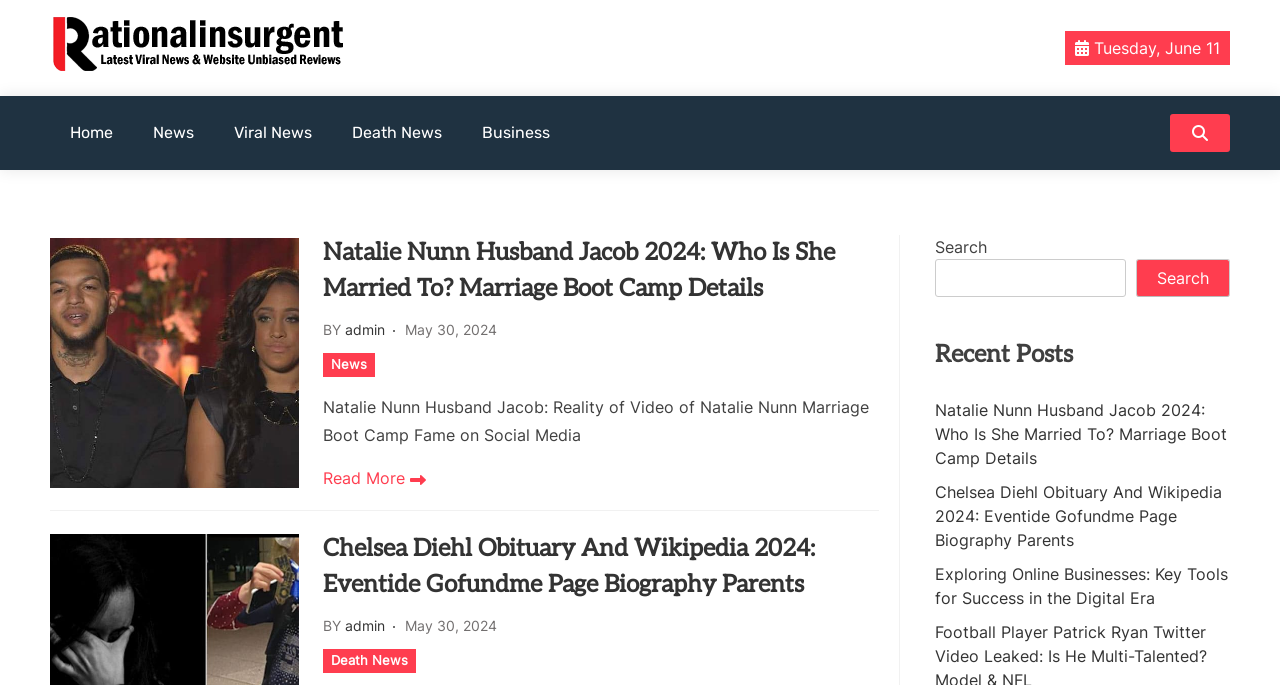How many recent posts are displayed on the webpage? Look at the image and give a one-word or short phrase answer.

3